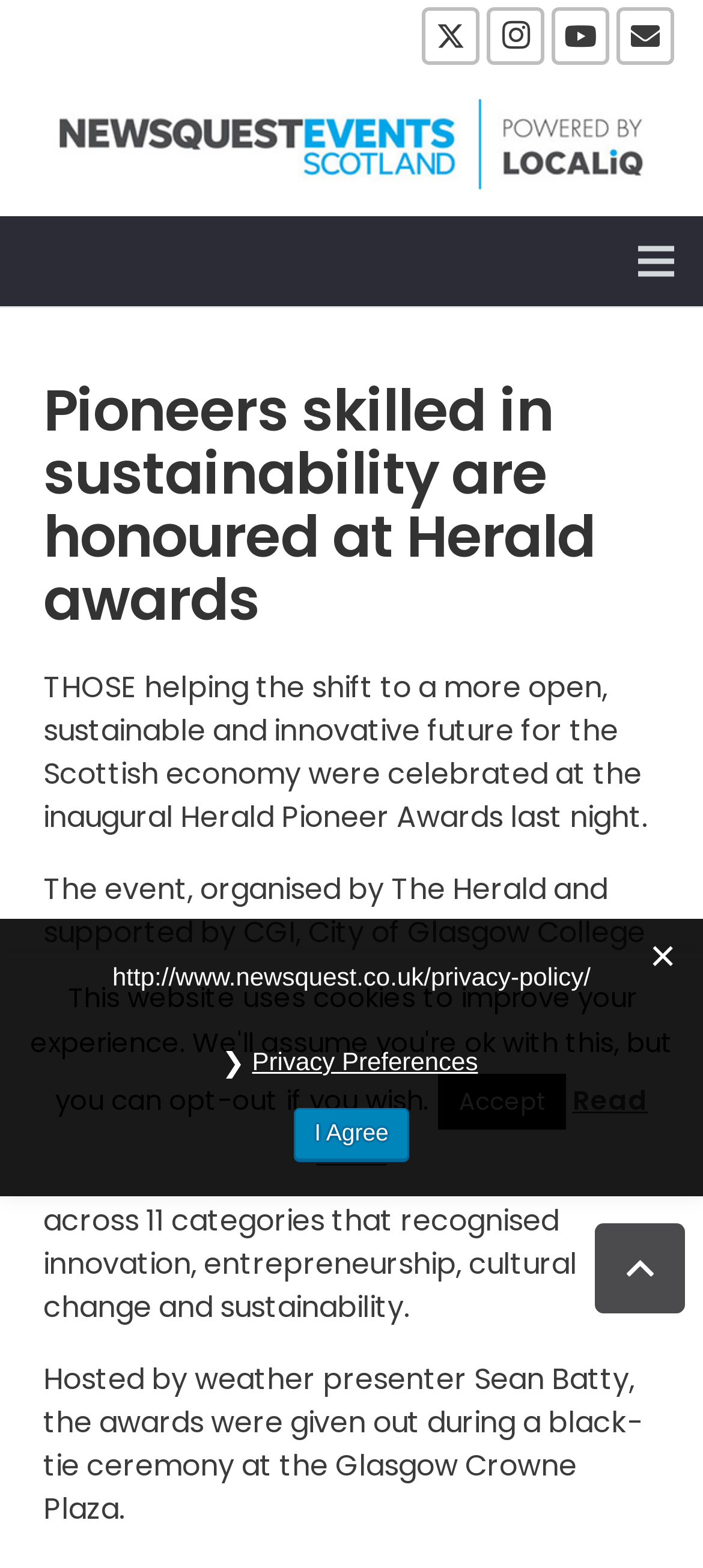Write a detailed summary of the webpage.

The webpage appears to be an article about the Herald Pioneer Awards, which celebrates individuals and businesses contributing to a more open, sustainable, and innovative future for the Scottish economy. 

At the top right corner, there are four social media links: Twitter, Instagram, YouTube, and Email. Next to these links, there is a NewsquestEventsScotland logo. On the top right edge, there is a Menu link.

The main content of the webpage is divided into several sections. The first section has a heading that reads "Pioneers skilled in sustainability are honoured at Herald awards". Below this heading, there are four paragraphs of text that describe the event, including the organizers, sponsors, and categories of the awards. 

At the bottom of the page, there are several buttons and links. A "Back to top" button is located at the bottom right corner. Nearby, there is an "Accept" button and a "Read More" link. Further down, there is a link to the privacy policy and two buttons: "❯ Privacy Preferences" and "I Agree".